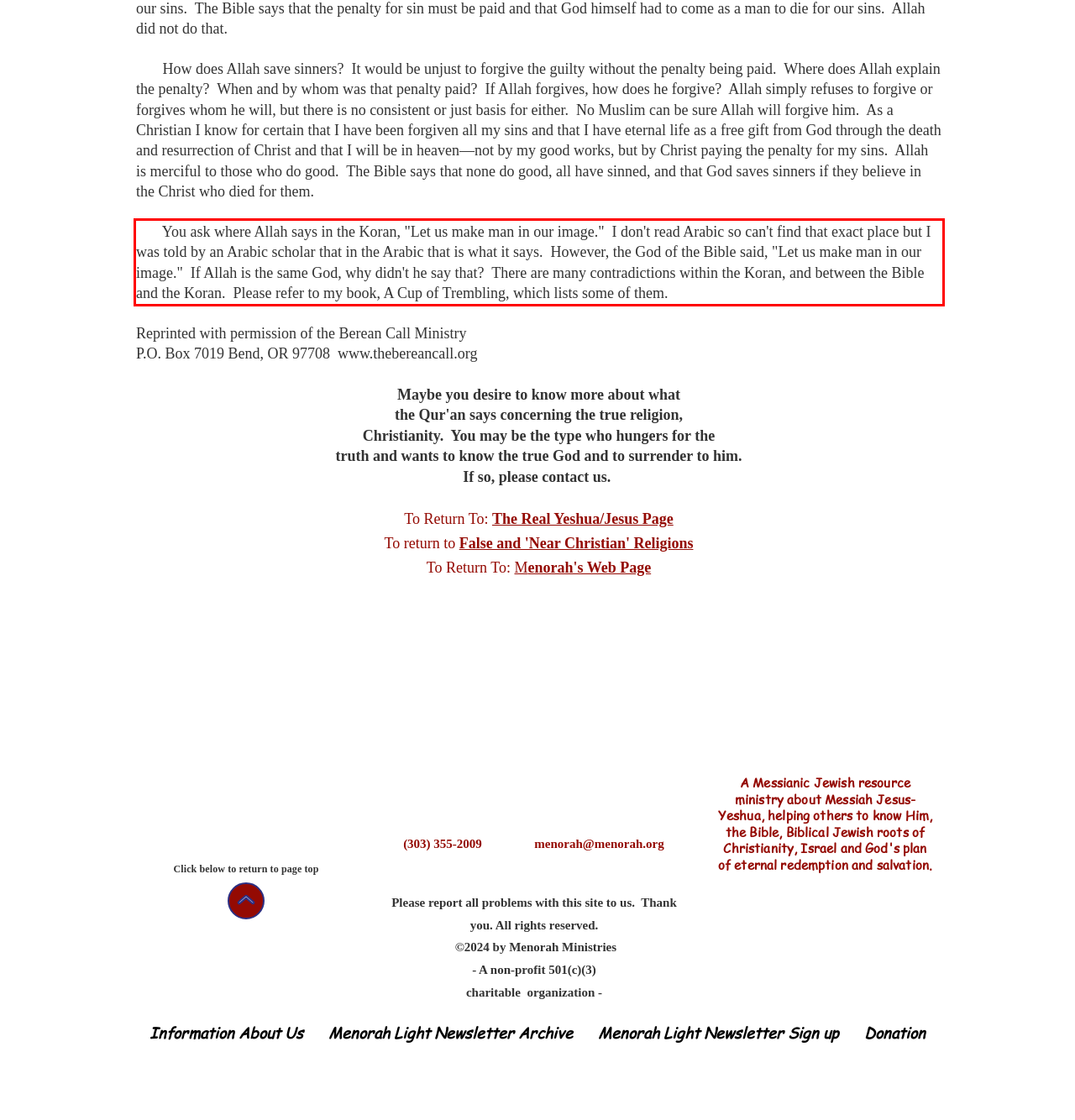Identify and extract the text within the red rectangle in the screenshot of the webpage.

You ask where Allah says in the Koran, "Let us make man in our image." I don't read Arabic so can't find that exact place but I was told by an Arabic scholar that in the Arabic that is what it says. However, the God of the Bible said, "Let us make man in our image." If Allah is the same God, why didn't he say that? There are many contradictions within the Koran, and between the Bible and the Koran. Please refer to my book, A Cup of Trembling, which lists some of them.